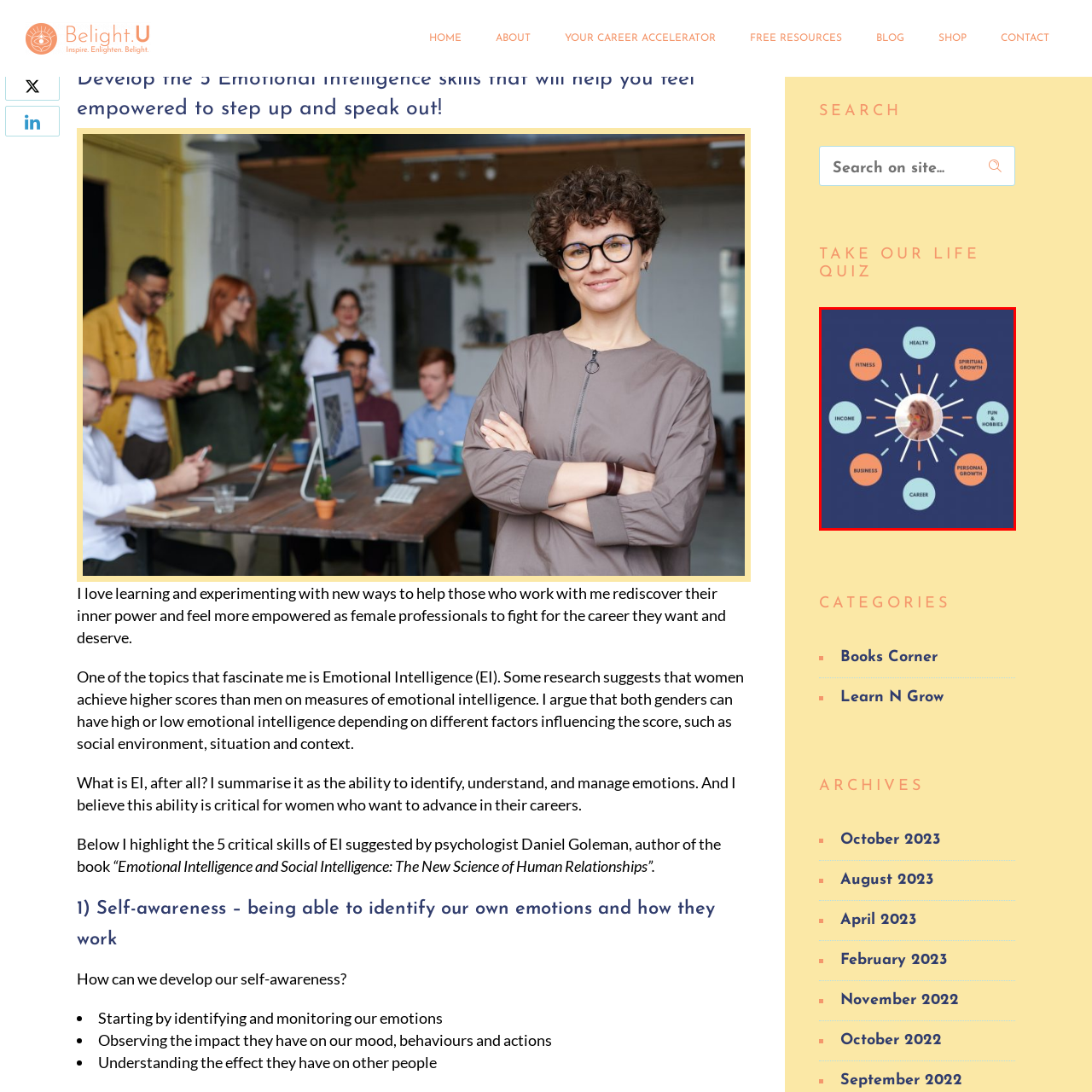How many areas of focus are surrounding the central figure?
Analyze the image inside the red bounding box and provide a one-word or short-phrase answer to the question.

8